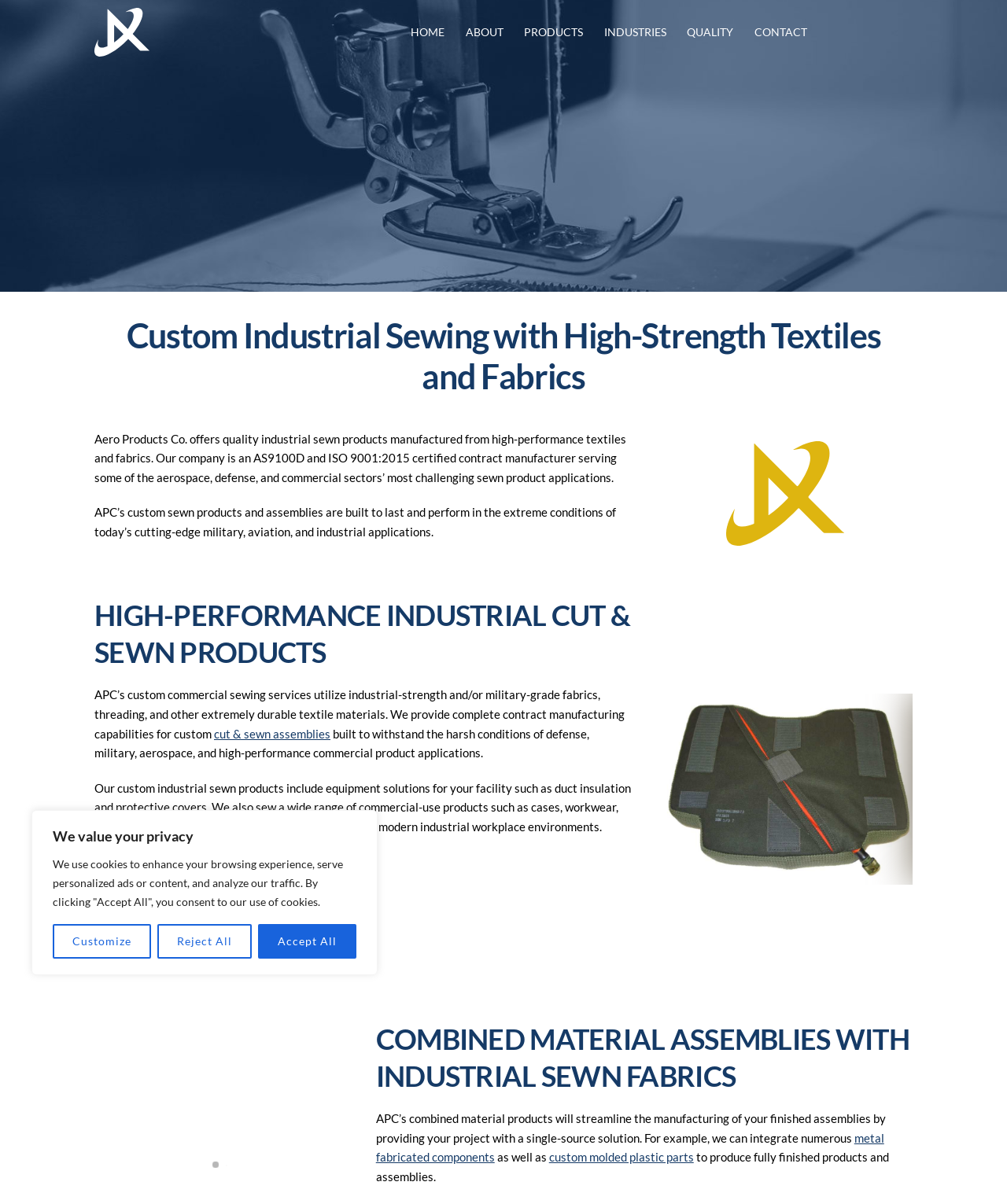Can you identify the bounding box coordinates of the clickable region needed to carry out this instruction: 'Click the HOME link'? The coordinates should be four float numbers within the range of 0 to 1, stated as [left, top, right, bottom].

[0.396, 0.015, 0.453, 0.038]